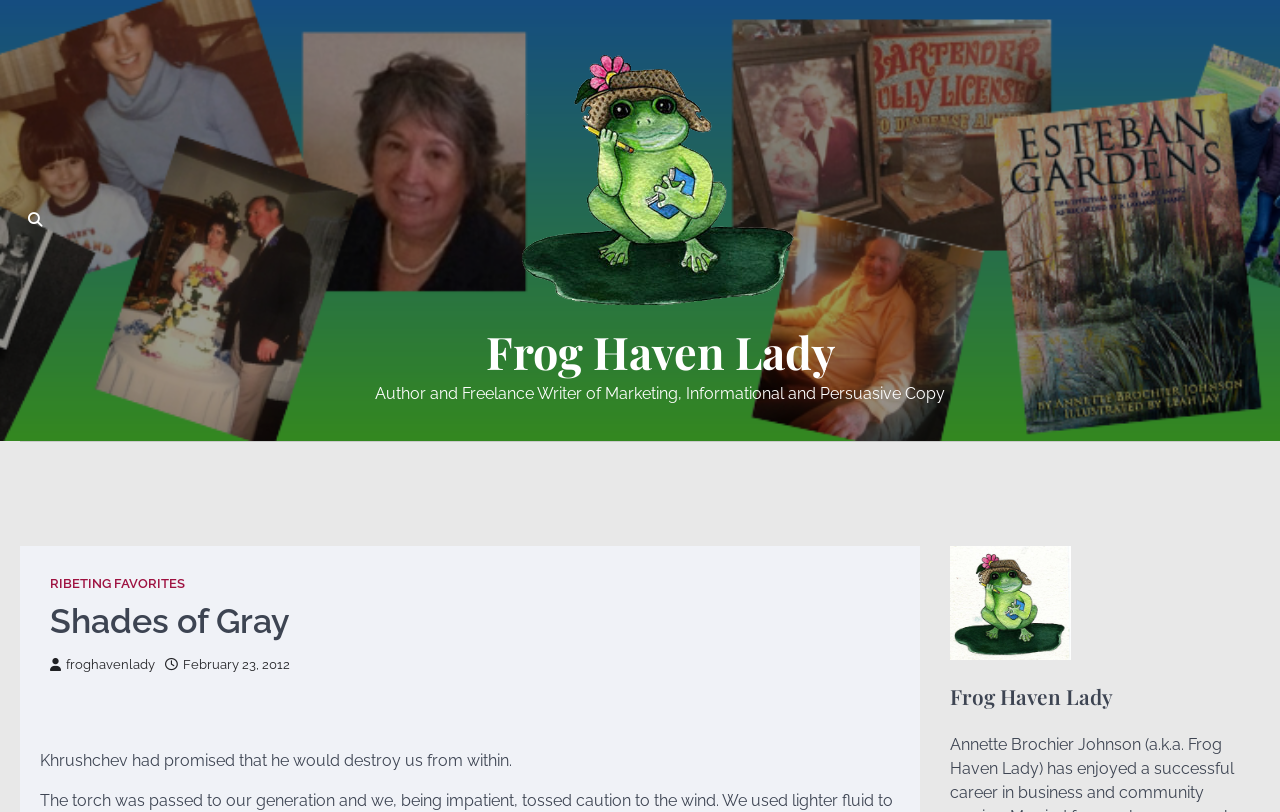Elaborate on the webpage's design and content in a detailed caption.

The webpage is about Frog Haven Lady, with a focus on Shades of Gray. At the top left, there is a small icon link with a font awesome symbol. Next to it, on the top center, is a link with the text "Frog Haven Lady" accompanied by an image with the same name. Below this image, there is another link with the same text "Frog Haven Lady".

On the middle left, there is a static text describing the author as a freelance writer of marketing, informational, and persuasive copy. Below this text, there is a link to "RIBETING FAVORITES" on the left, and a header section on the right. The header section contains a heading with the text "Shades of Gray", followed by two links: one with a font awesome symbol and the text "froghavenlady", and another with a font awesome symbol and the text "February 23, 2012", which also contains a time element.

Further down, there is a static text quoting Khrushchev. On the right side, there is a figure element containing a link, and below it, a heading with the text "Frog Haven Lady". Overall, the webpage appears to be a personal website or blog, with a focus on the author's writing and interests.